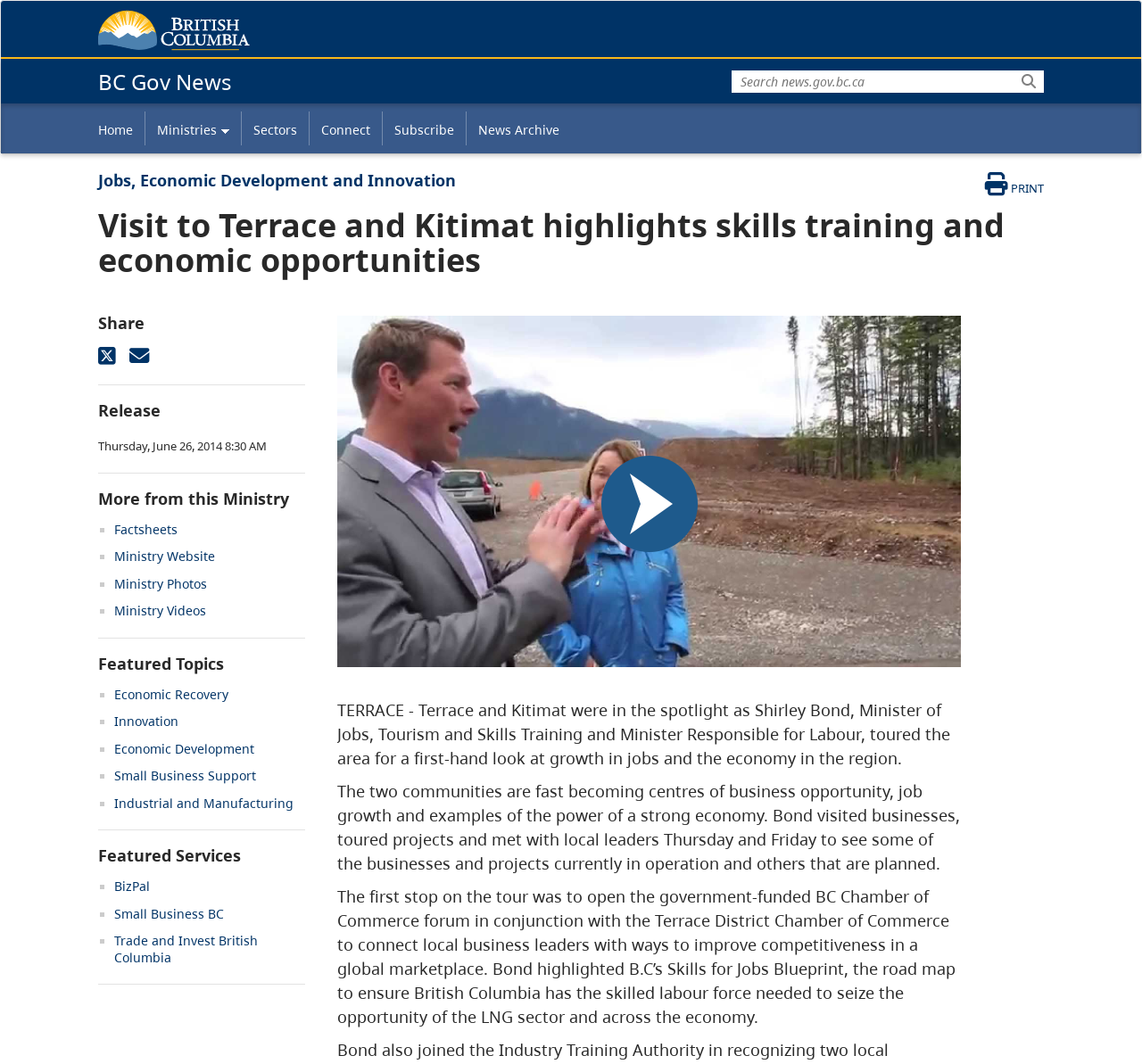Locate the bounding box coordinates of the item that should be clicked to fulfill the instruction: "Print this page".

[0.844, 0.162, 0.914, 0.185]